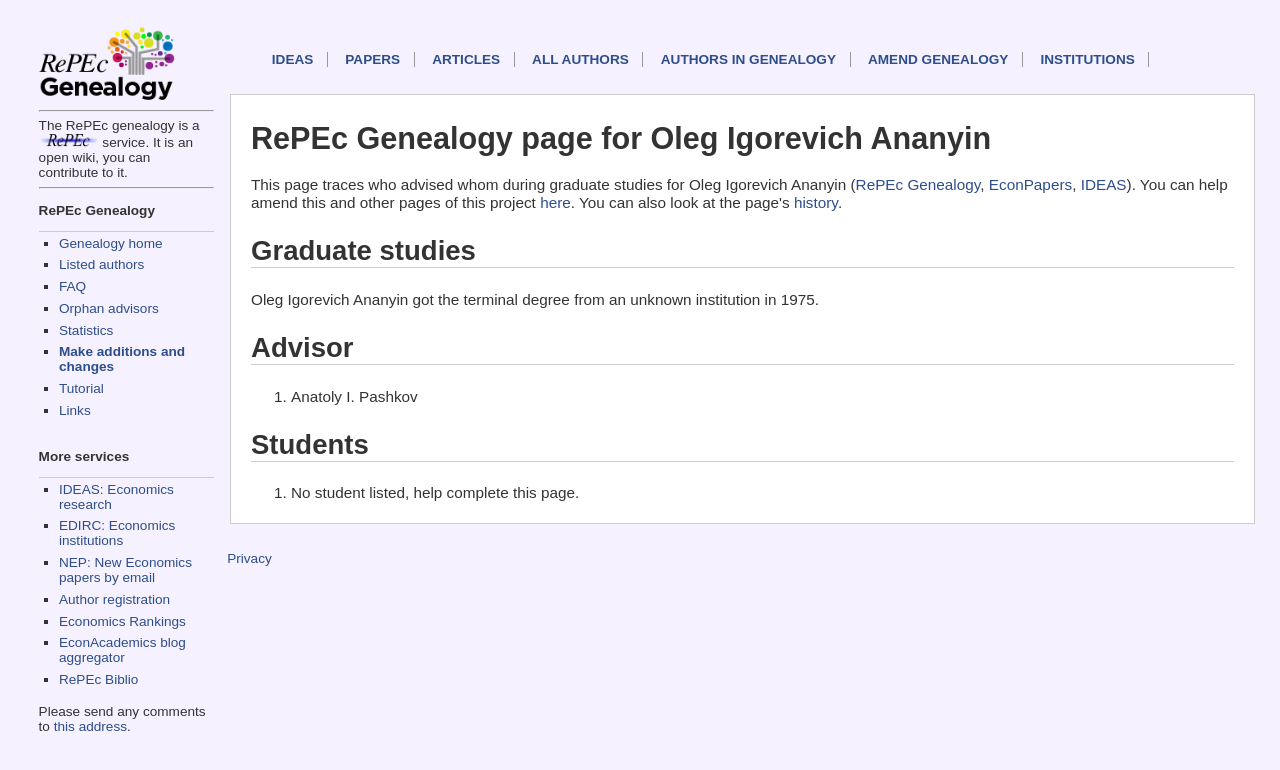Find the bounding box coordinates of the element you need to click on to perform this action: 'View Privacy'. The coordinates should be represented by four float values between 0 and 1, in the format [left, top, right, bottom].

[0.177, 0.715, 0.212, 0.735]